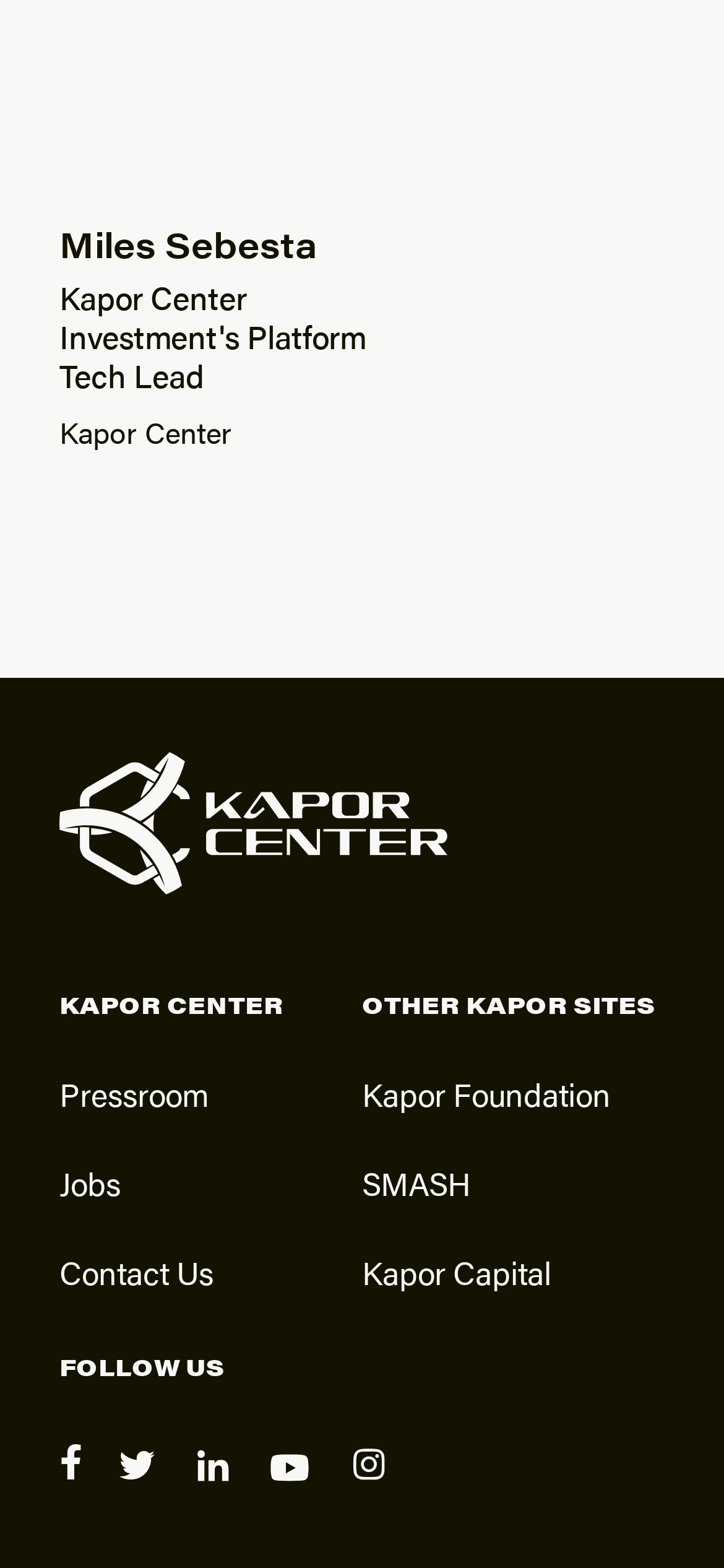Locate the bounding box coordinates of the element that should be clicked to fulfill the instruction: "go to Pressroom".

[0.082, 0.683, 0.287, 0.712]